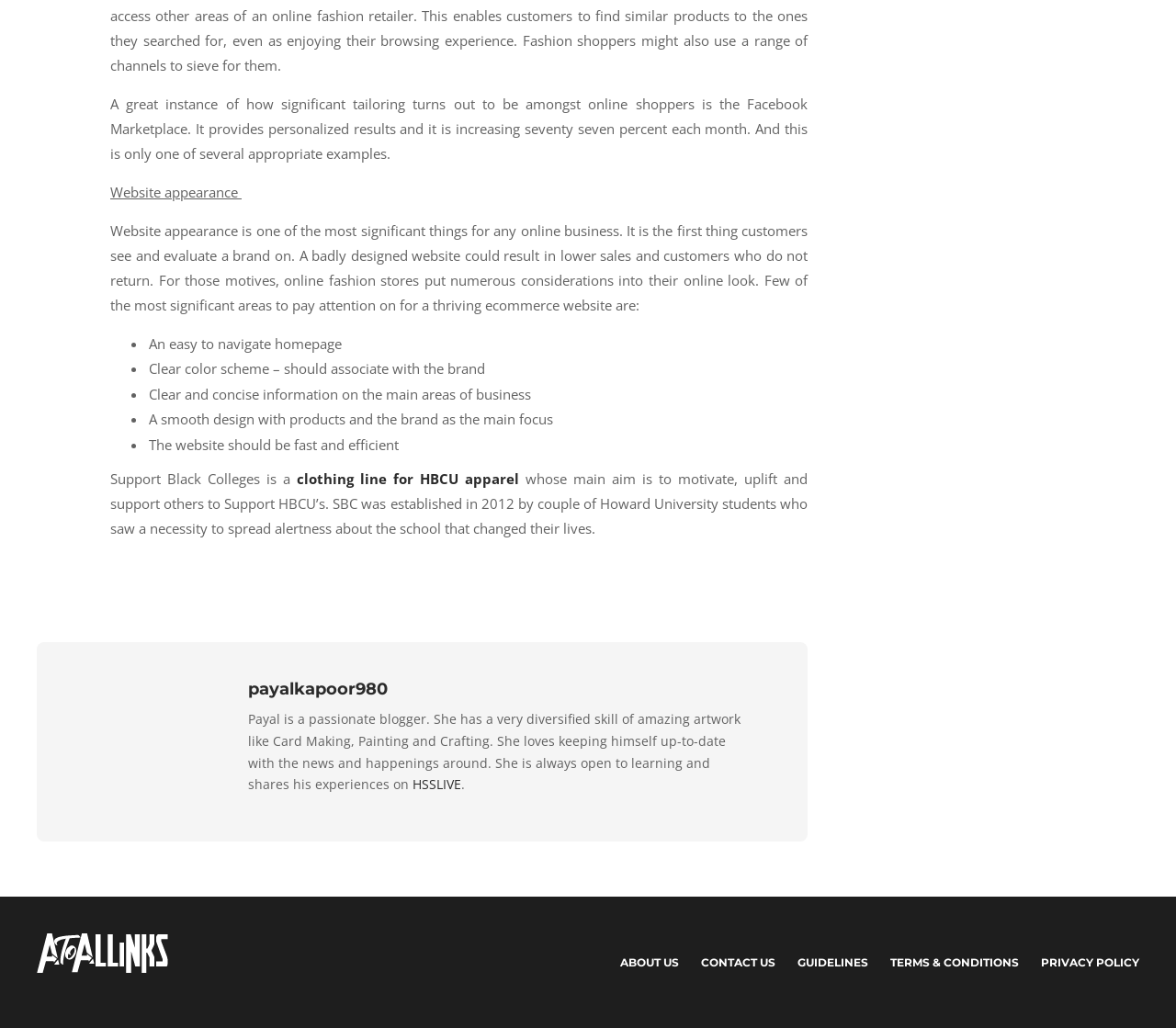Provide your answer in a single word or phrase: 
What are some key elements of a thriving ecommerce website?

Easy navigation, clear color scheme